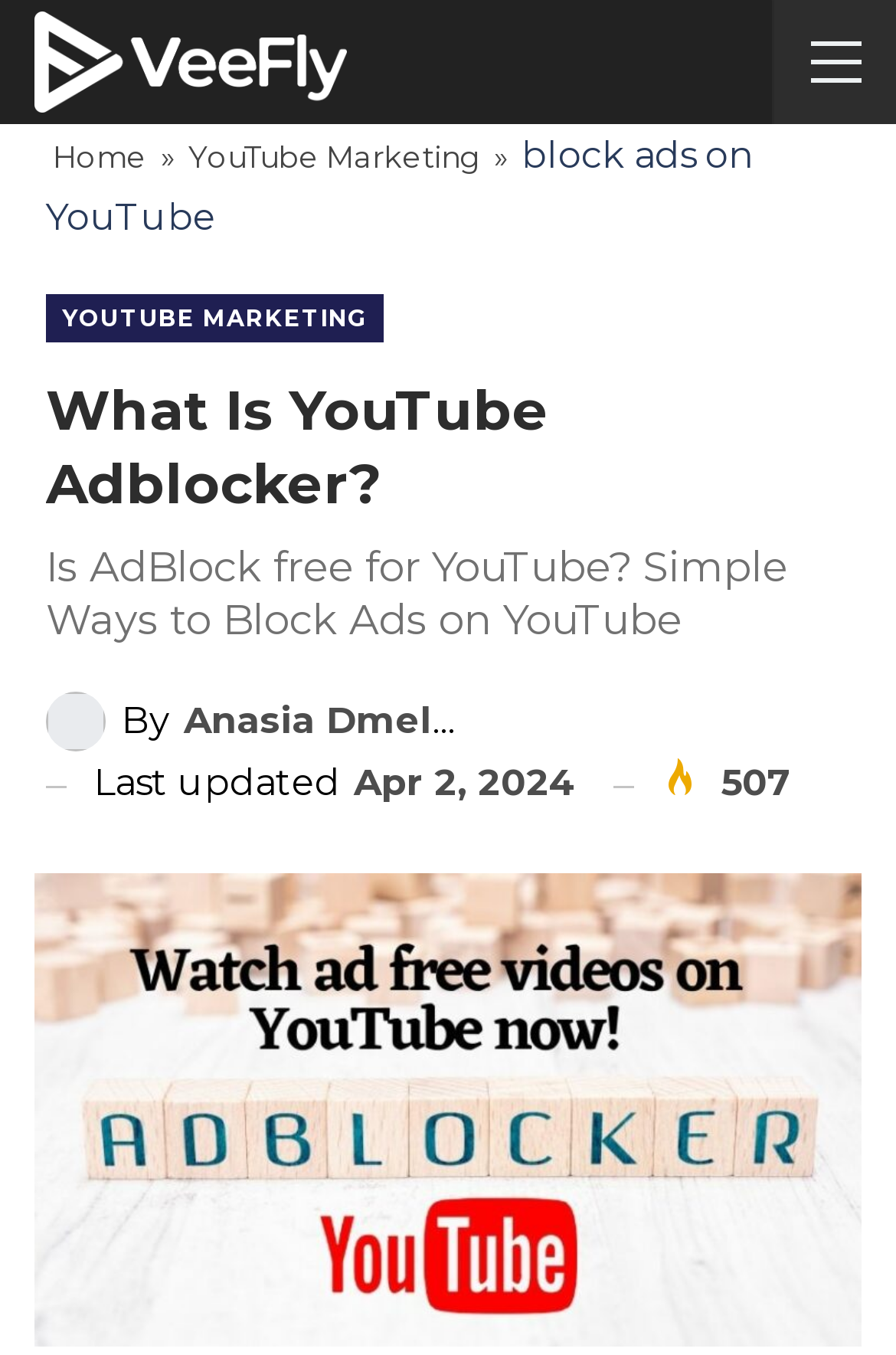Provide the bounding box coordinates of the UI element this sentence describes: "Youtube Marketing".

[0.051, 0.218, 0.428, 0.253]